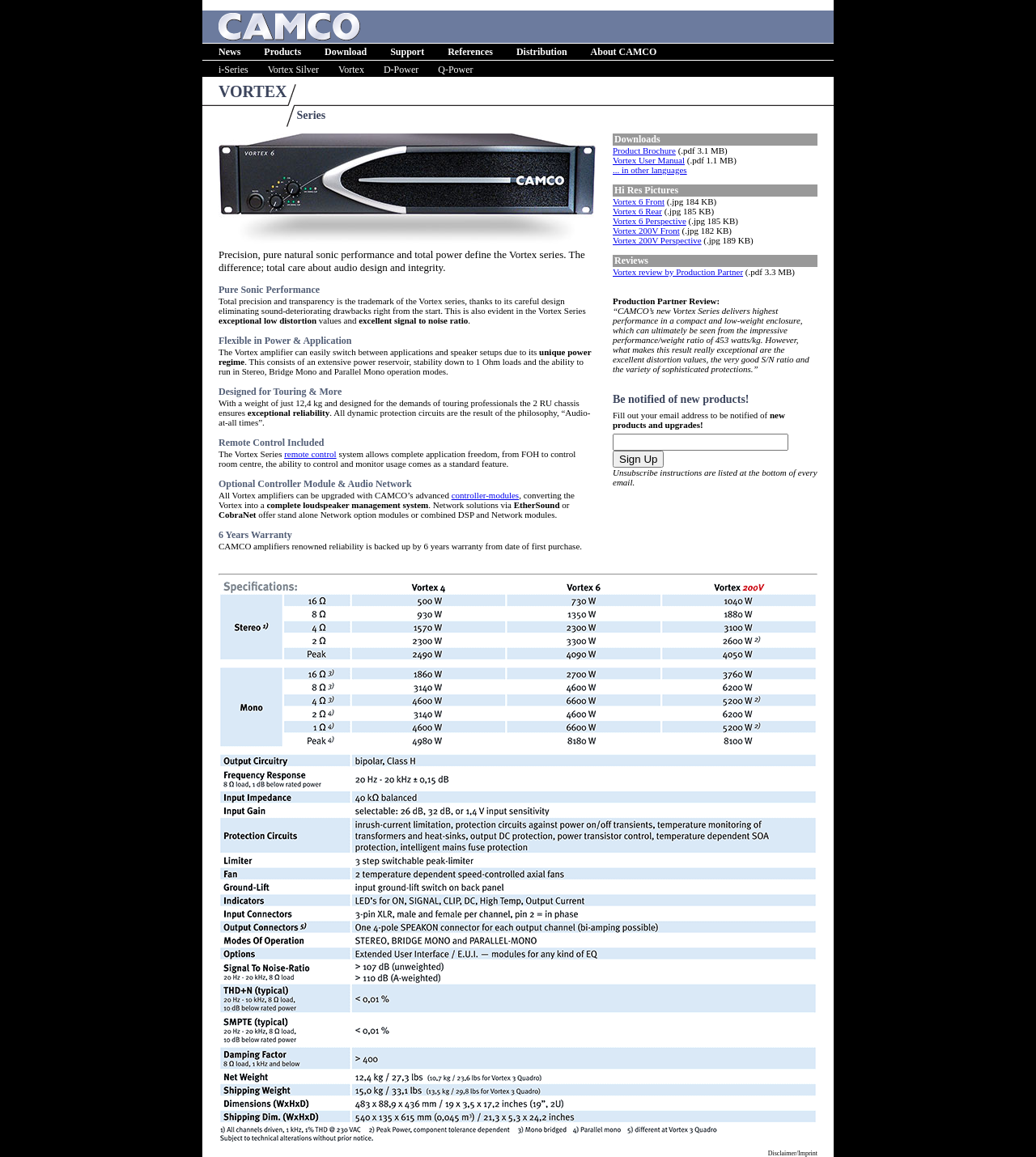Please find the bounding box coordinates (top-left x, top-left y, bottom-right x, bottom-right y) in the screenshot for the UI element described as follows: News

[0.211, 0.04, 0.252, 0.05]